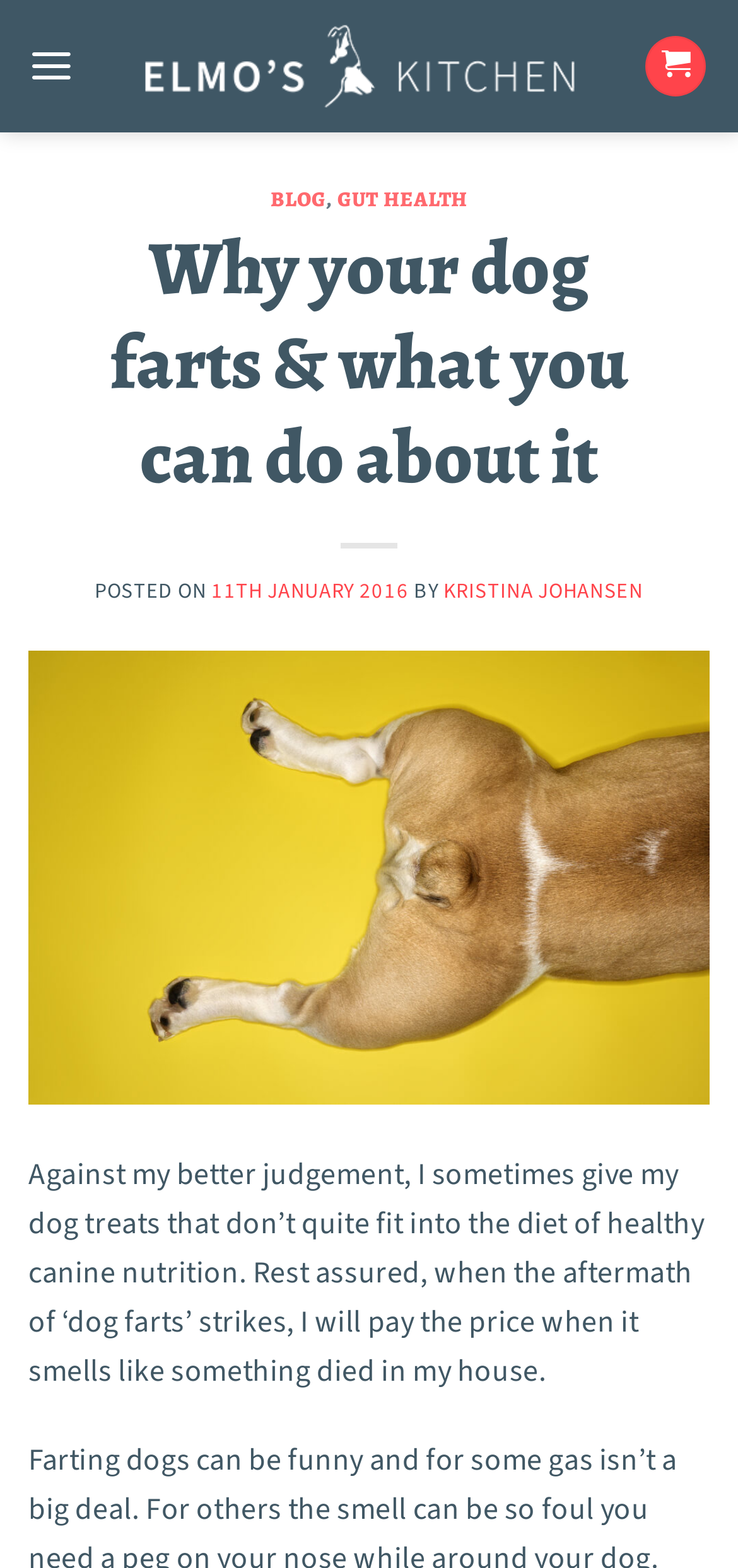Locate the UI element described by Kristina Johansen and provide its bounding box coordinates. Use the format (top-left x, top-left y, bottom-right x, bottom-right y) with all values as floating point numbers between 0 and 1.

[0.601, 0.368, 0.872, 0.386]